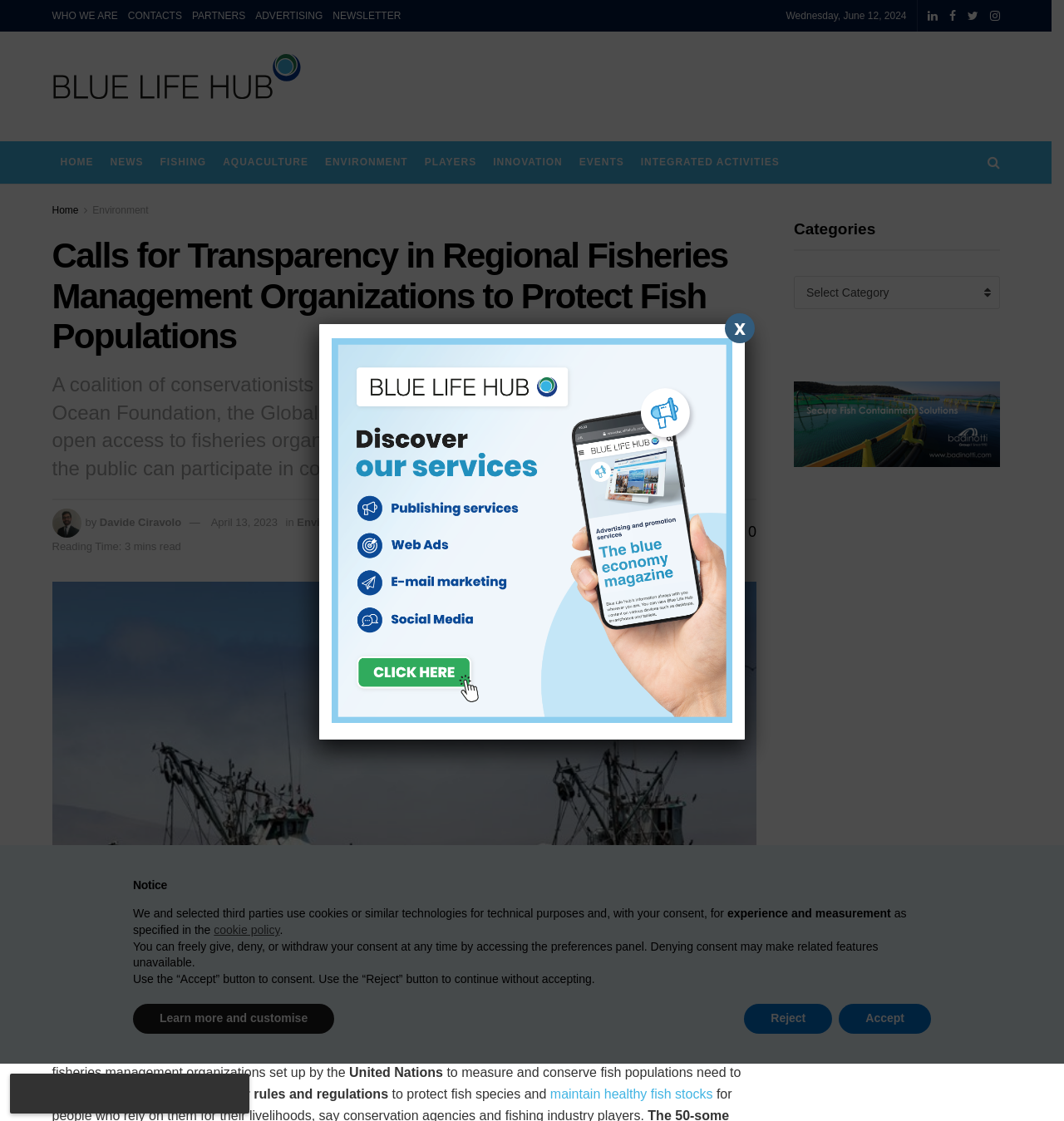Determine the bounding box coordinates of the clickable element necessary to fulfill the instruction: "Click on WHO WE ARE". Provide the coordinates as four float numbers within the 0 to 1 range, i.e., [left, top, right, bottom].

[0.049, 0.0, 0.111, 0.028]